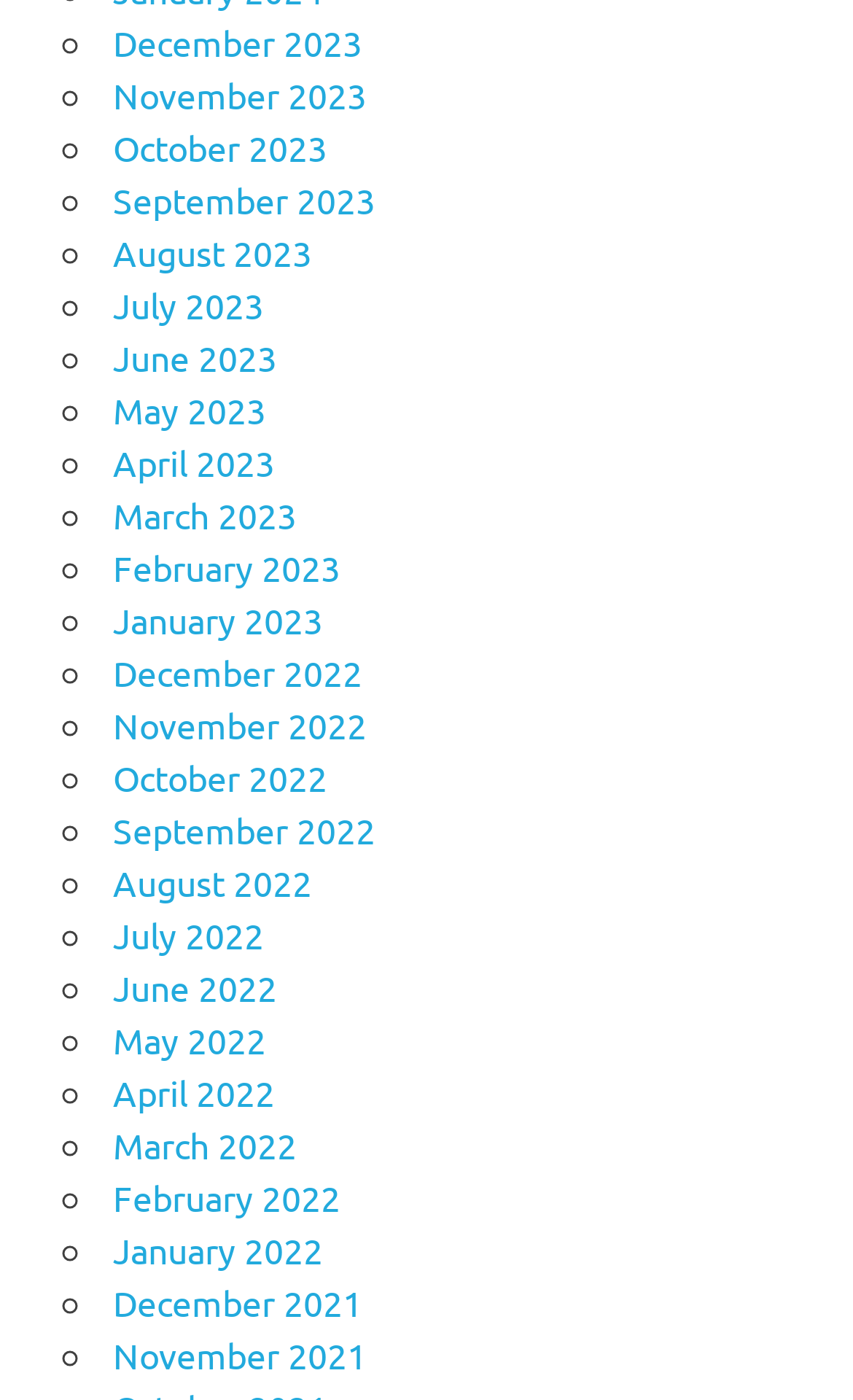Locate the bounding box coordinates of the area you need to click to fulfill this instruction: 'View October 2021'. The coordinates must be in the form of four float numbers ranging from 0 to 1: [left, top, right, bottom].

[0.133, 0.539, 0.384, 0.57]